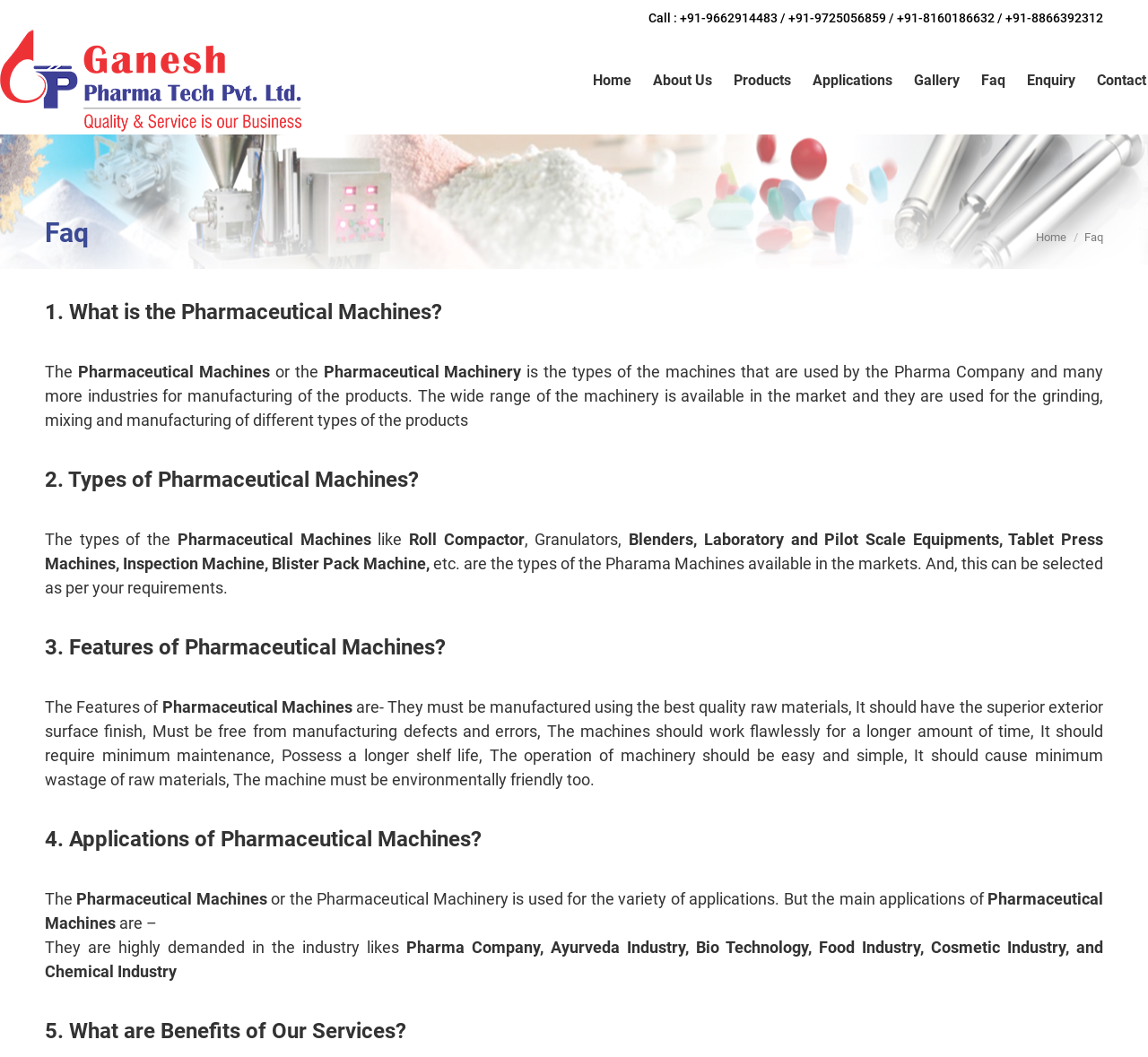What is the second menu item?
Based on the image, answer the question with as much detail as possible.

The second menu item is located in the menubar with a bounding box coordinate of [0.266, 0.025, 1.0, 0.127]. It is a menuitem element with the text 'About Us' and a bounding box coordinate of [0.567, 0.041, 0.622, 0.112].